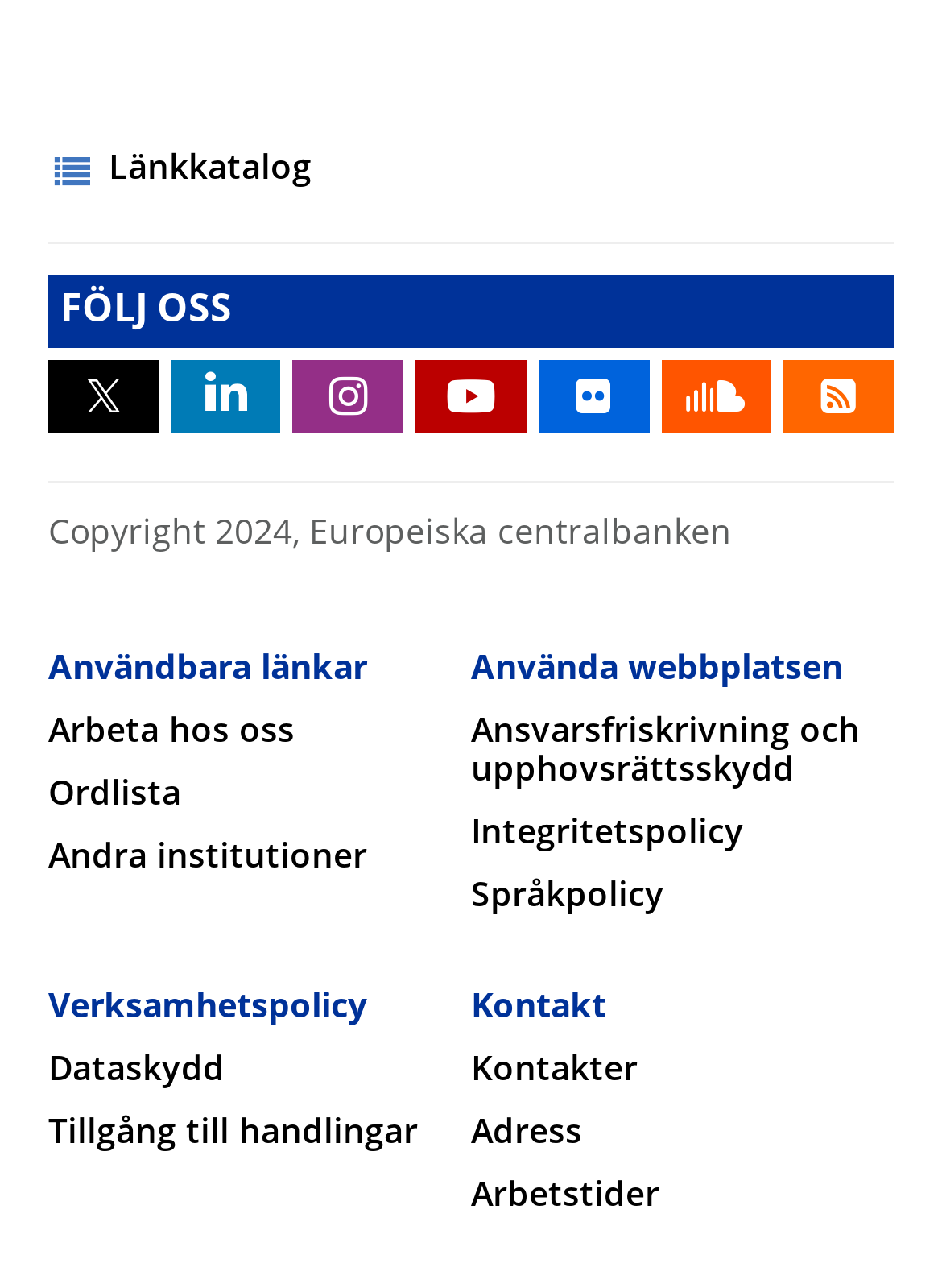How many sections are available on the webpage?
Answer the question with a single word or phrase derived from the image.

4